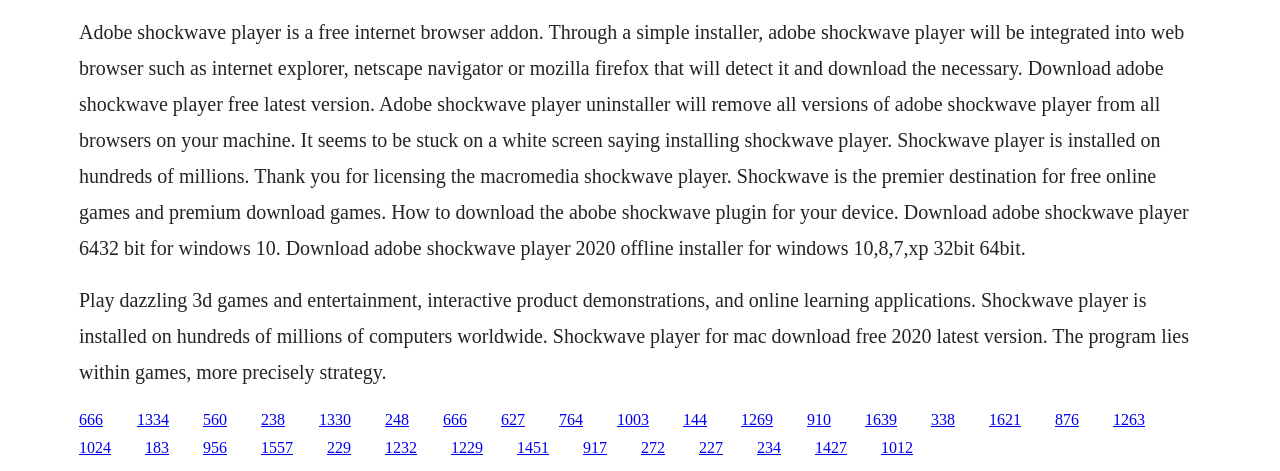What is the popularity of Shockwave Player?
Please provide a comprehensive answer based on the contents of the image.

According to the text on the webpage, Shockwave Player is installed on hundreds of millions of computers worldwide, making it a widely used software.